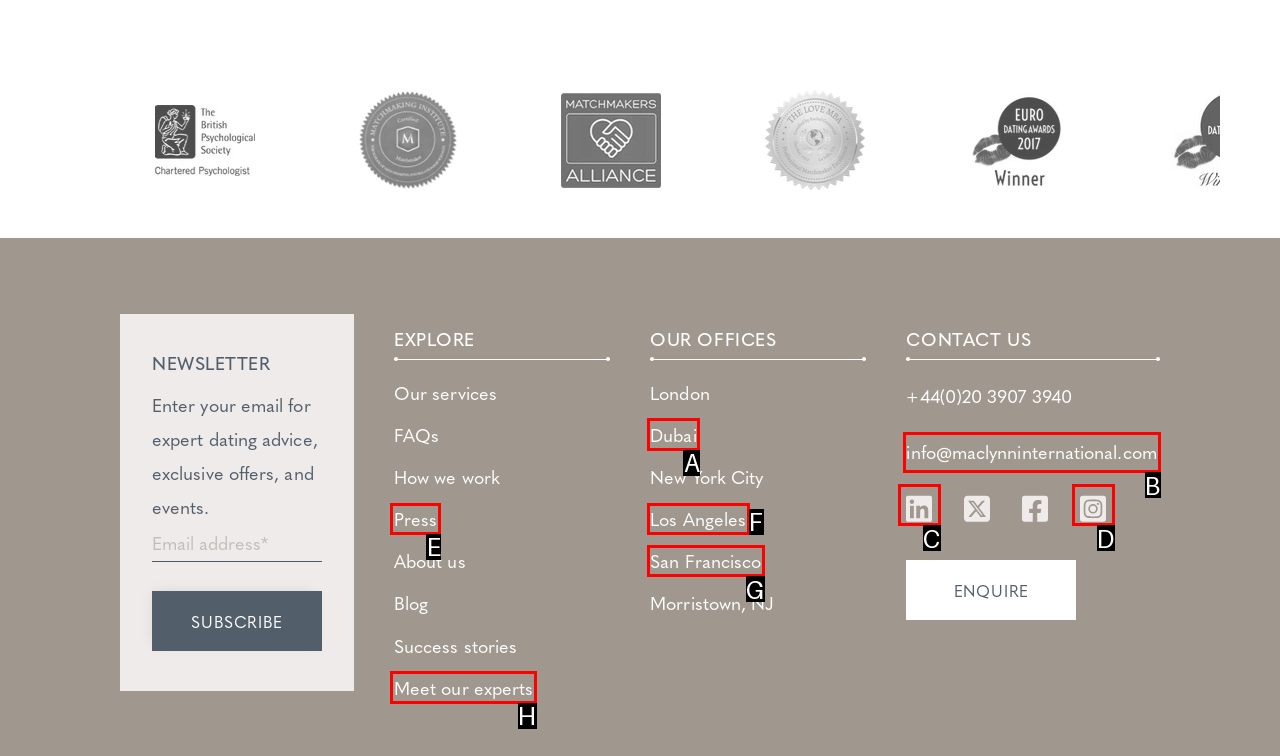Based on the description: aria-label="Instagram" title="Find Maclynn on Instagram"
Select the letter of the corresponding UI element from the choices provided.

D